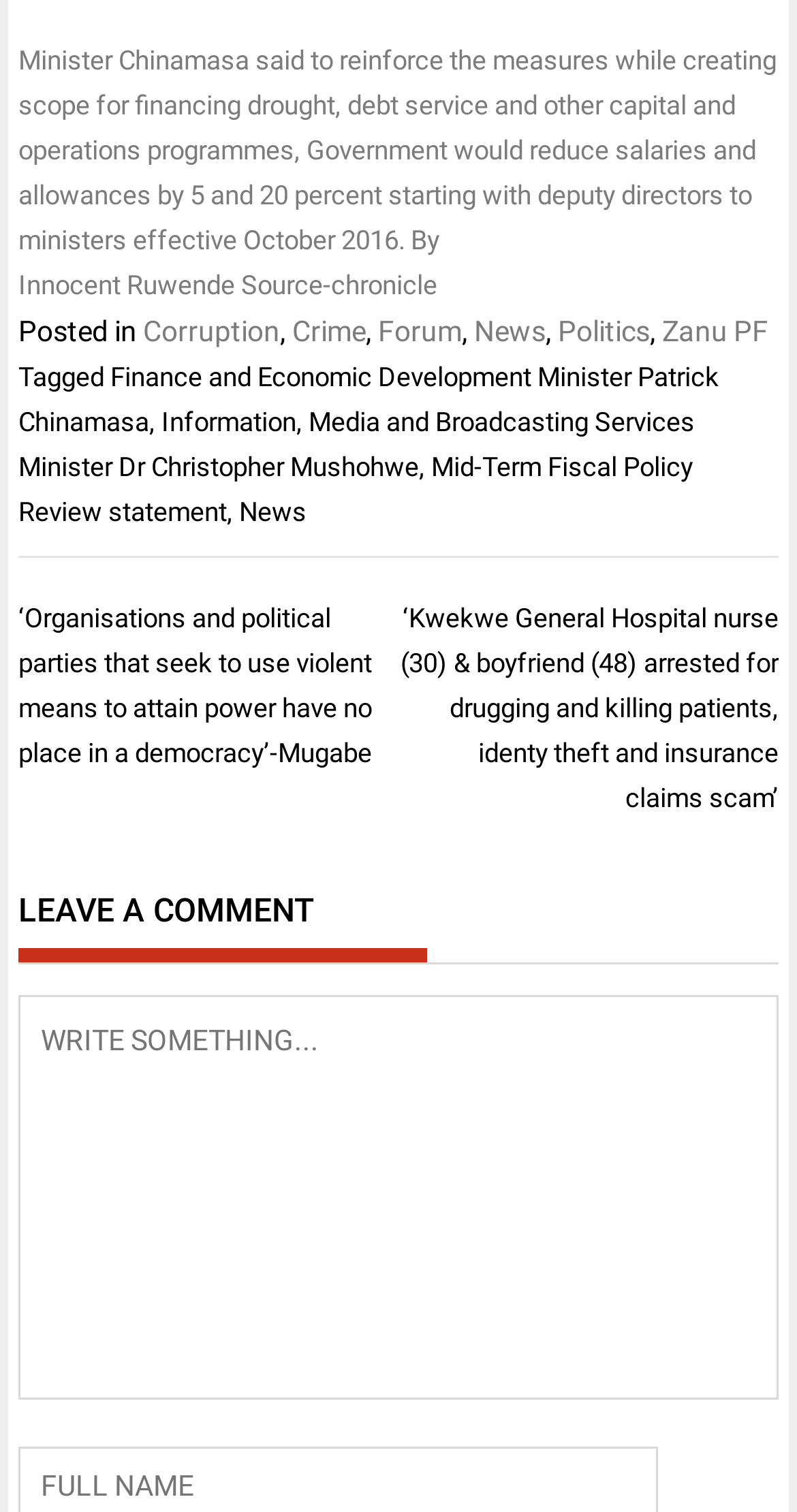Give a one-word or one-phrase response to the question: 
How many links are in the footer section?

9